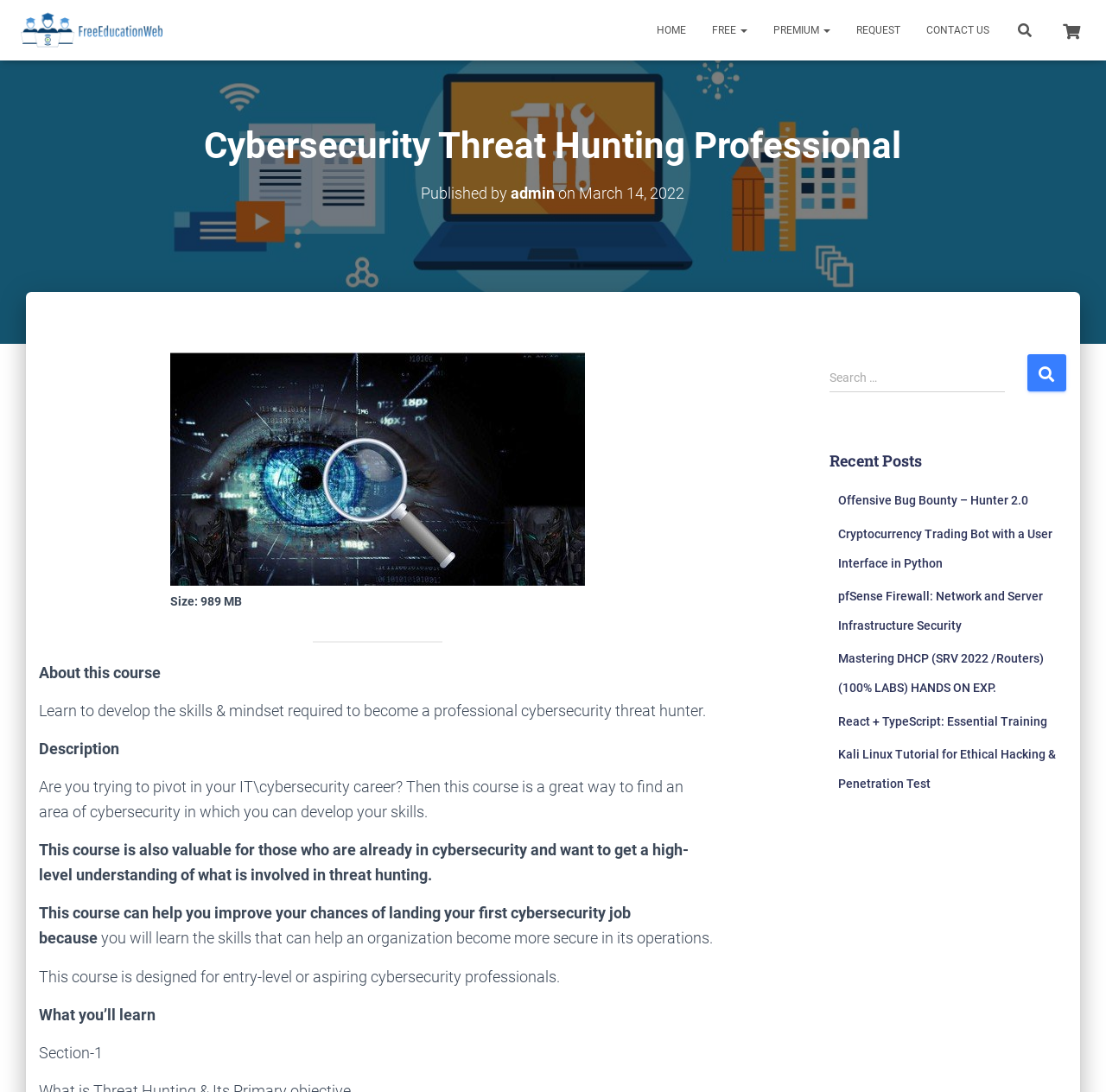Pinpoint the bounding box coordinates of the area that should be clicked to complete the following instruction: "View the recent posts". The coordinates must be given as four float numbers between 0 and 1, i.e., [left, top, right, bottom].

[0.75, 0.411, 0.965, 0.434]